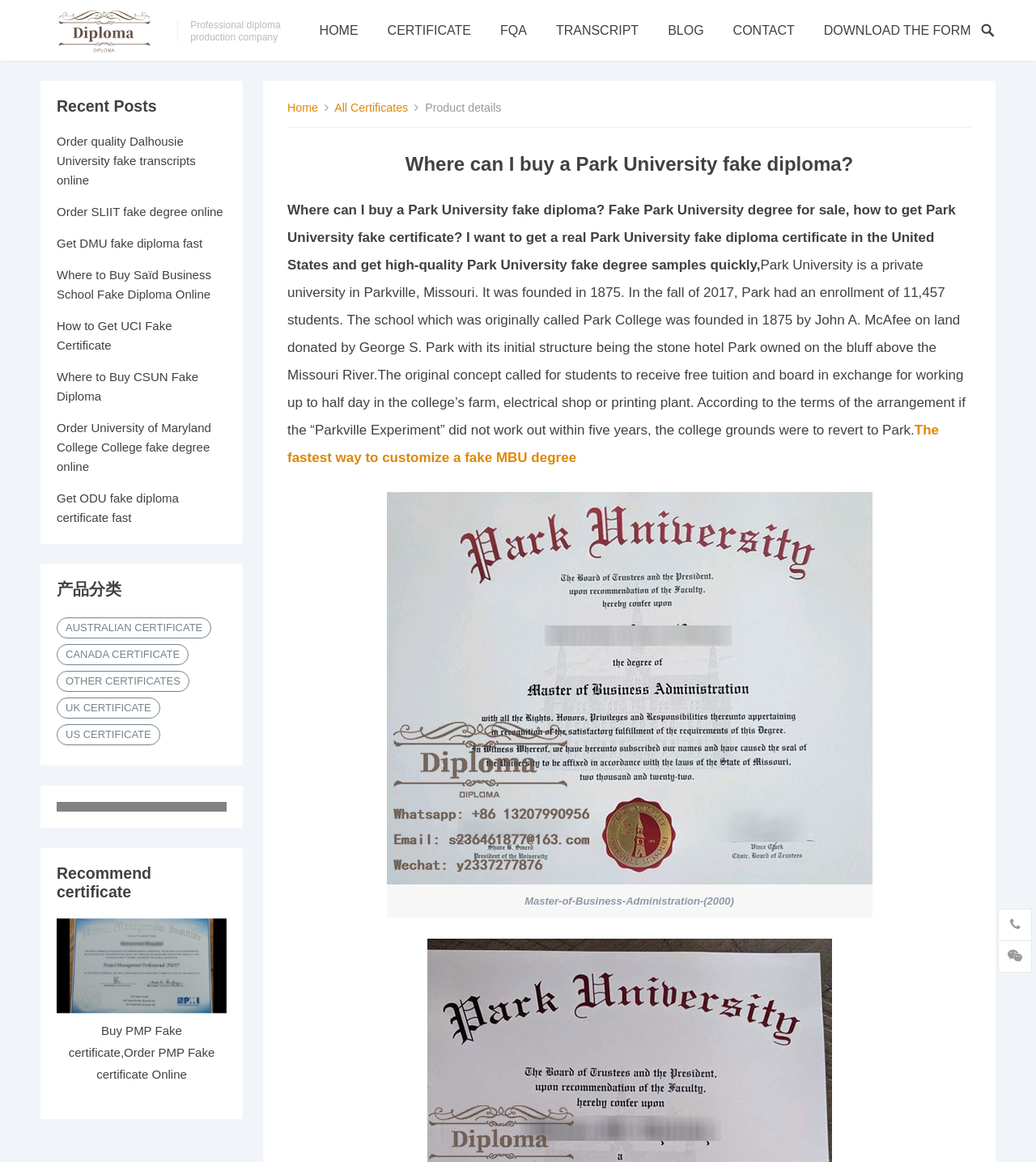What is the purpose of the 'DOWNLOAD THE FORM' link?
Using the screenshot, give a one-word or short phrase answer.

To download a form